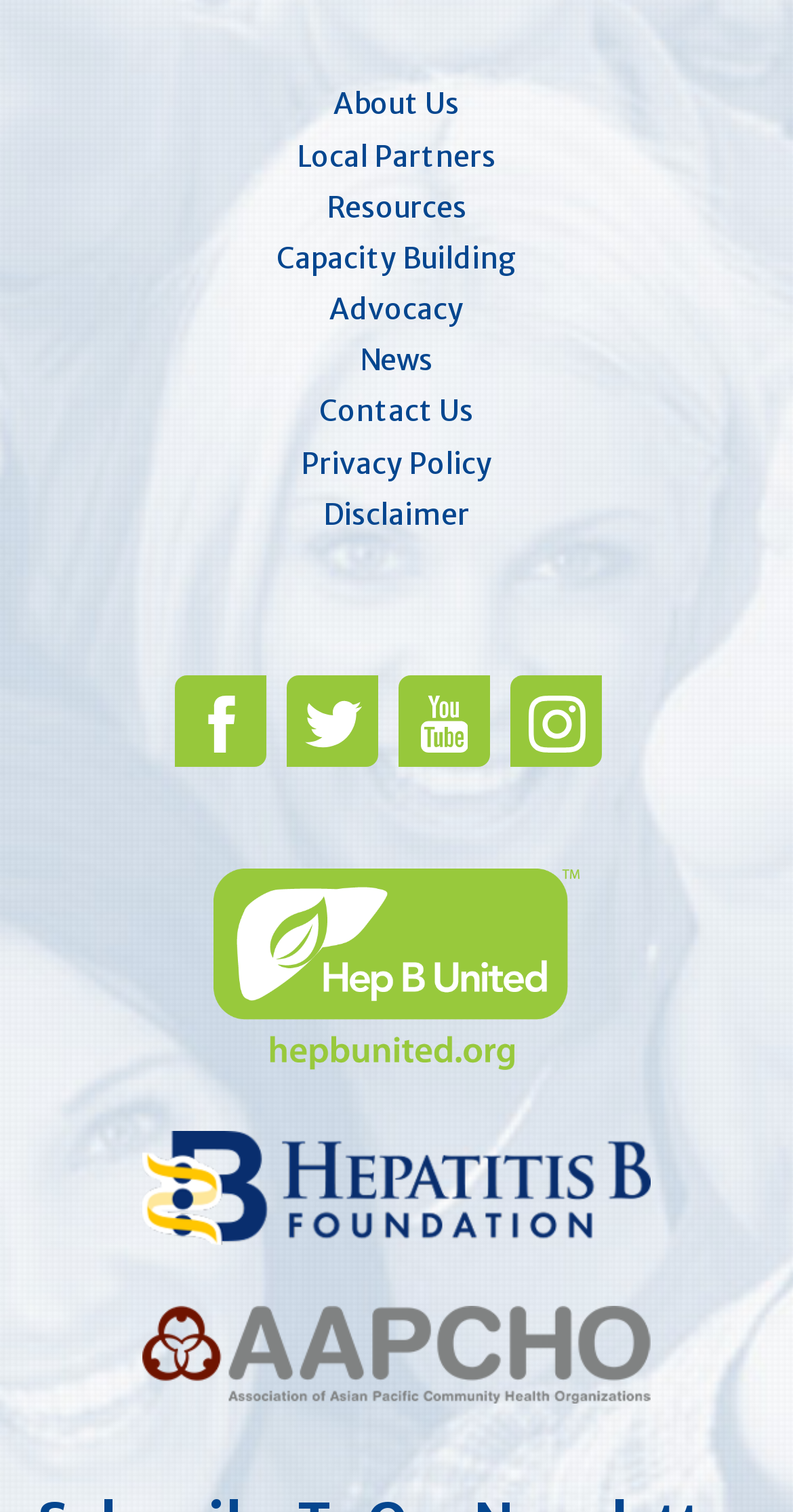Please locate the bounding box coordinates of the element that should be clicked to complete the given instruction: "Visit Local Partners".

[0.374, 0.091, 0.626, 0.115]